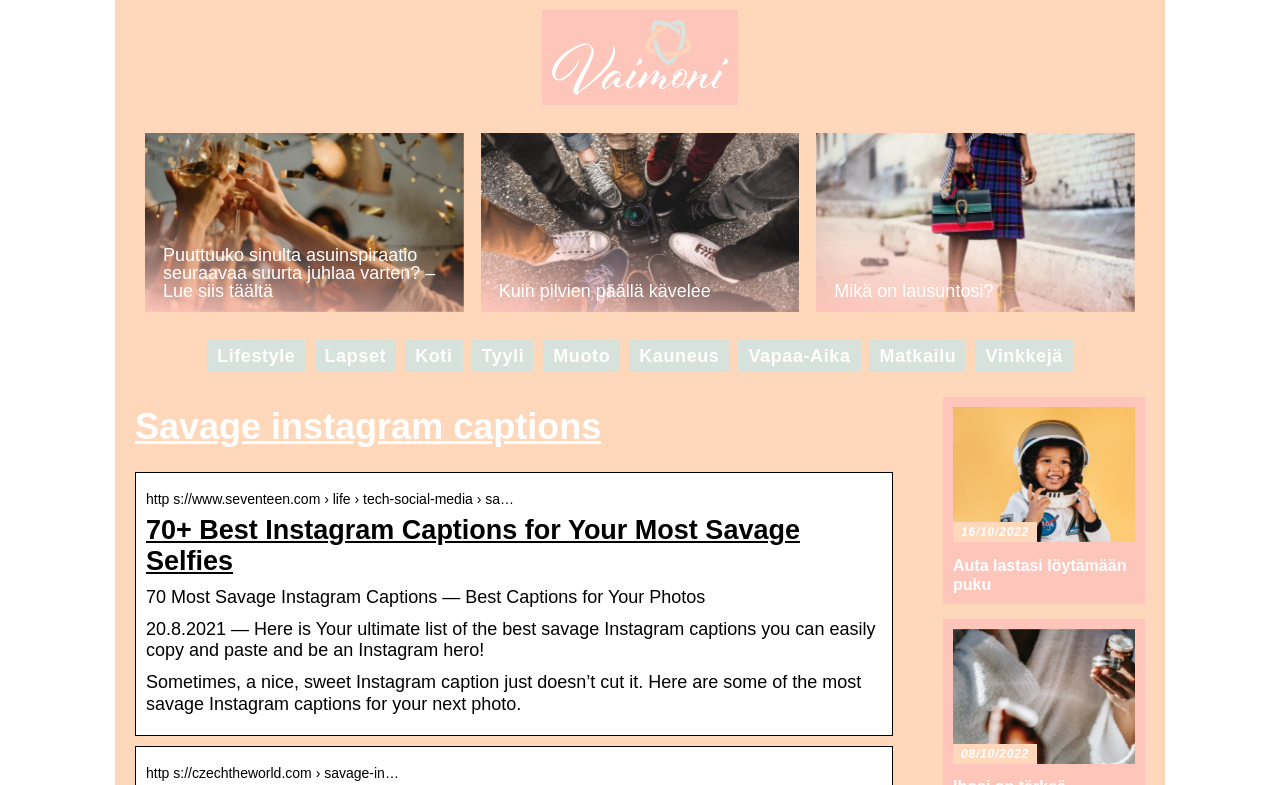Identify the bounding box coordinates of the region that should be clicked to execute the following instruction: "Explore the article about finding inspiration for the next big party".

[0.745, 0.519, 0.887, 0.757]